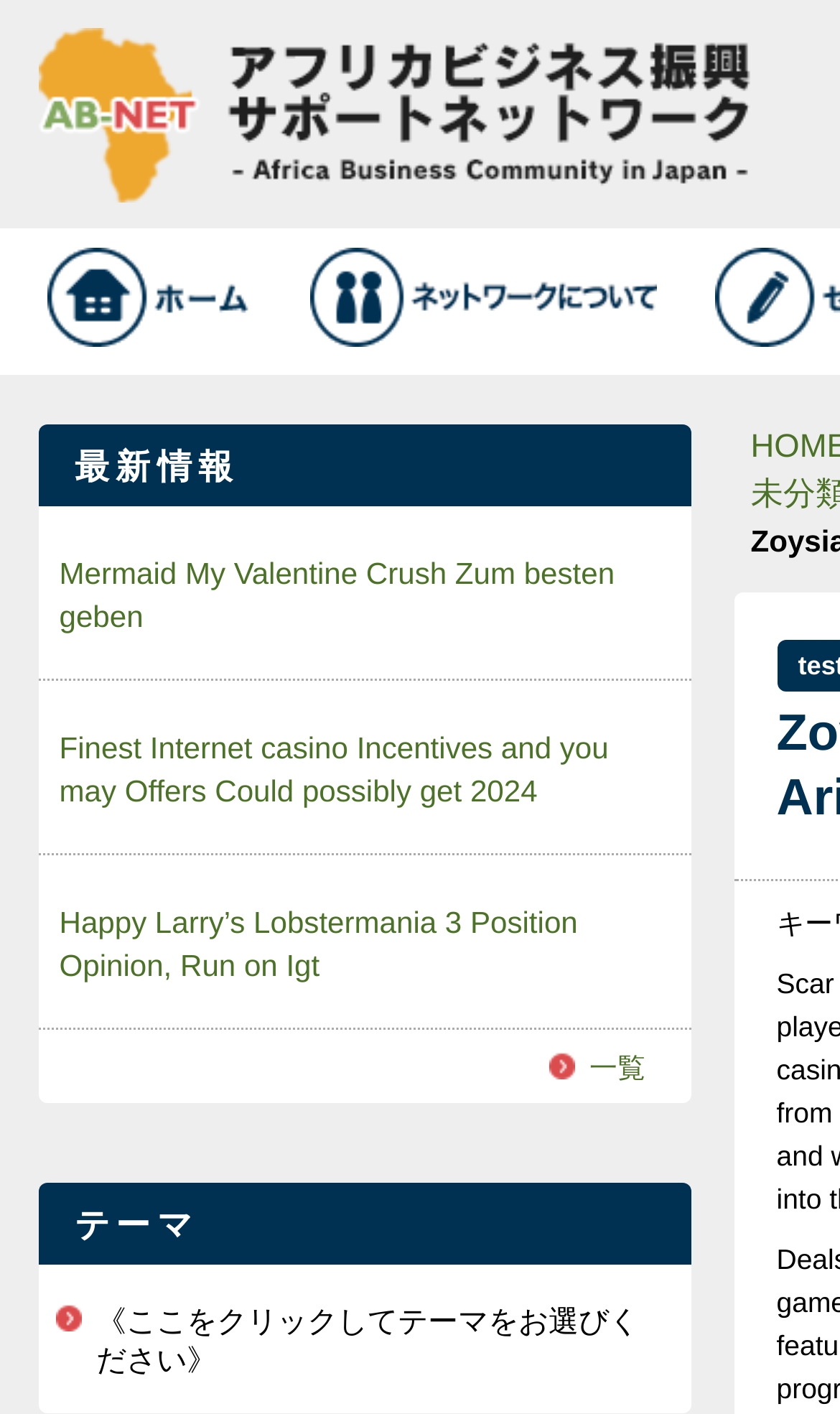Identify the bounding box of the UI element that matches this description: "alt="アフリカビジネス振興サポートネットワーク(AB NET)は、日本とアフリカの間のビジネス振興を通じて、TICAD Vの主要テーマであるアフリカにおける民間主導の成長に貢献するために、官民連携により設立された情報ポータルサイトです。"".

[0.045, 0.018, 0.894, 0.041]